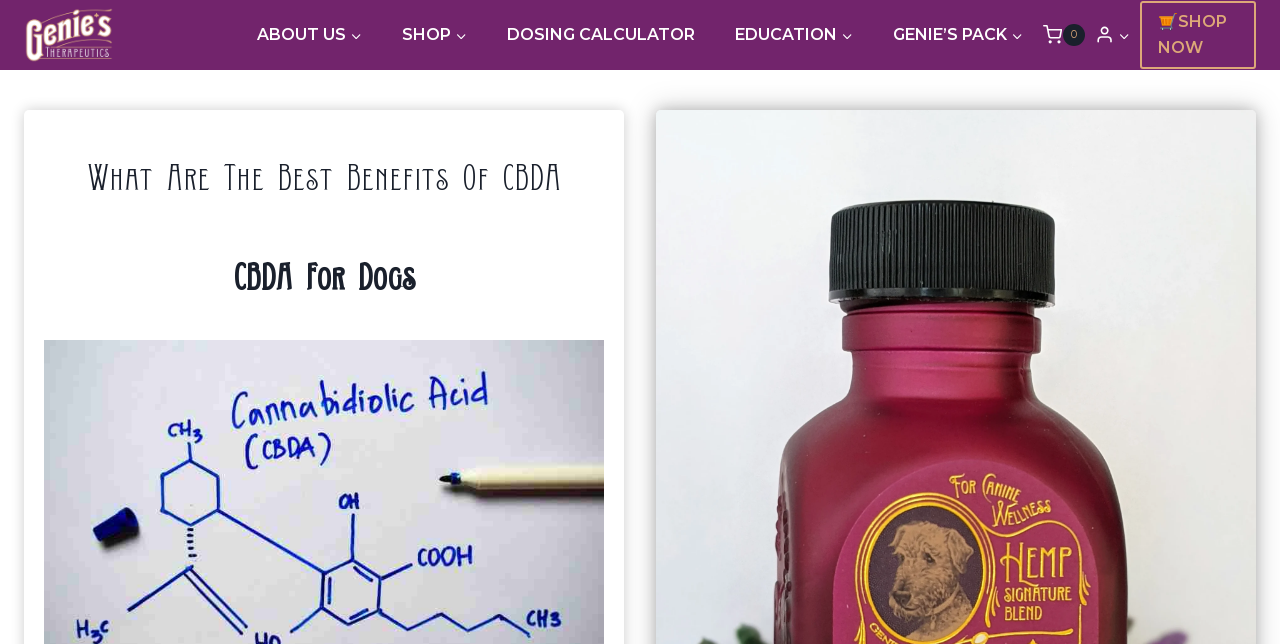Please identify the bounding box coordinates of where to click in order to follow the instruction: "view shopping cart".

[0.815, 0.022, 0.848, 0.086]